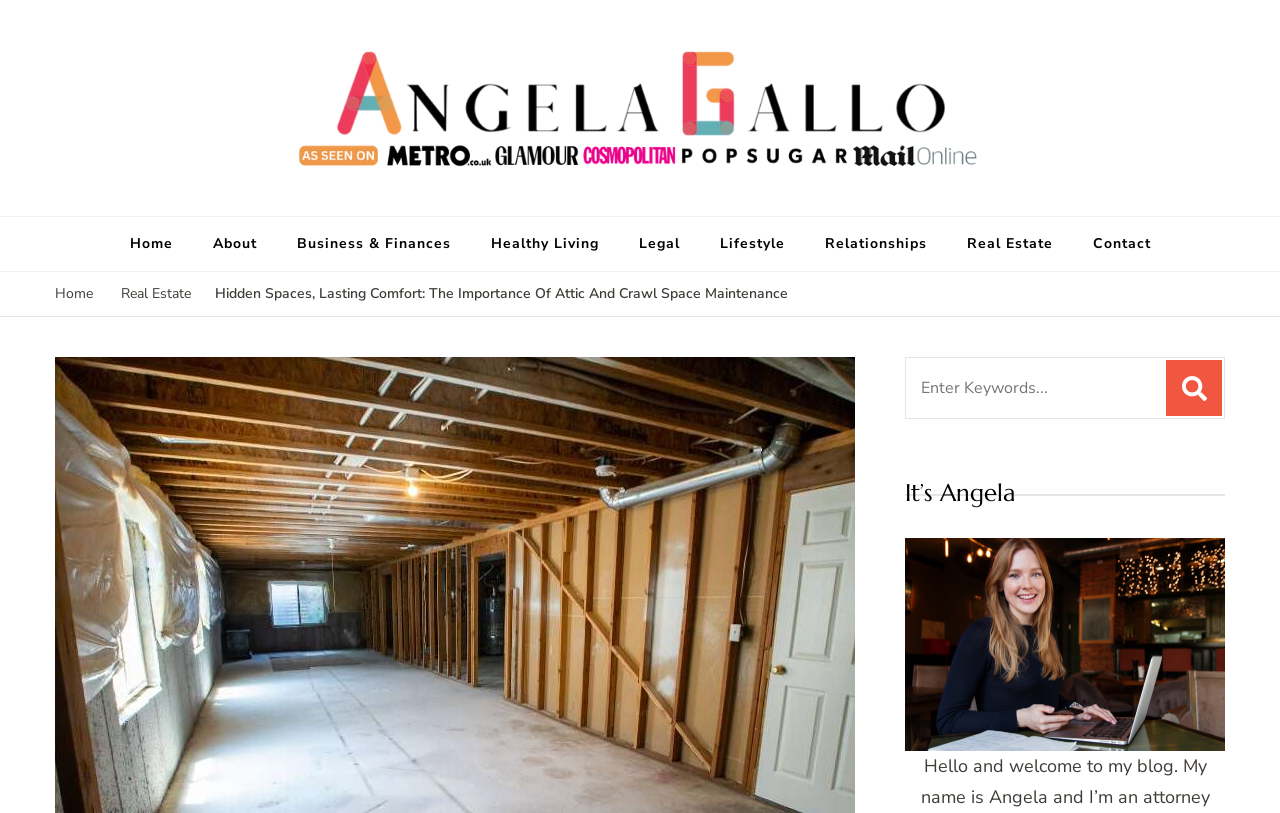Please find and generate the text of the main header of the webpage.

Hidden Spaces, Lasting Comfort: The Importance Of Attic And Crawl Space Maintenance